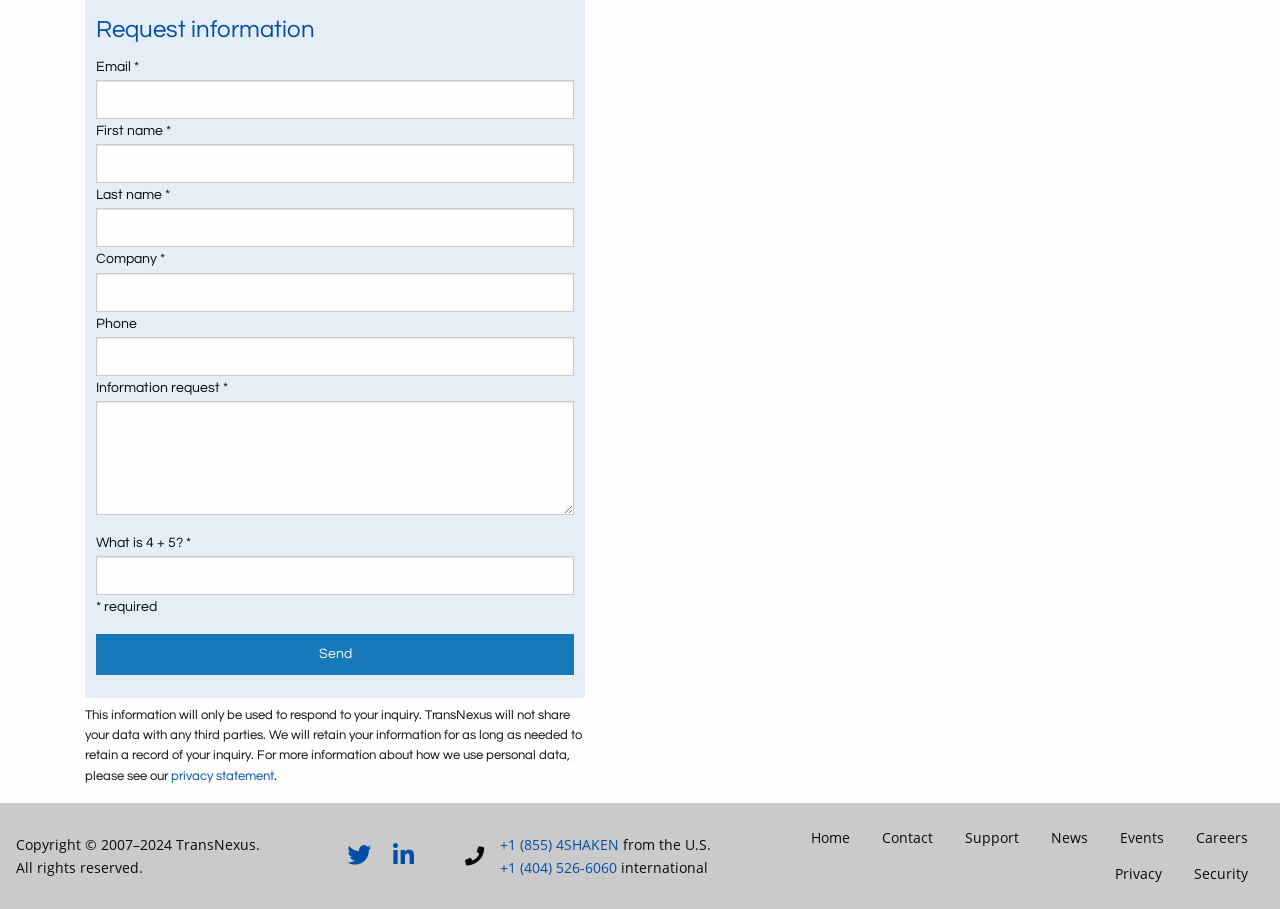Using a single word or phrase, answer the following question: 
What is required to submit the information request?

Email, first name, last name, company, and information request